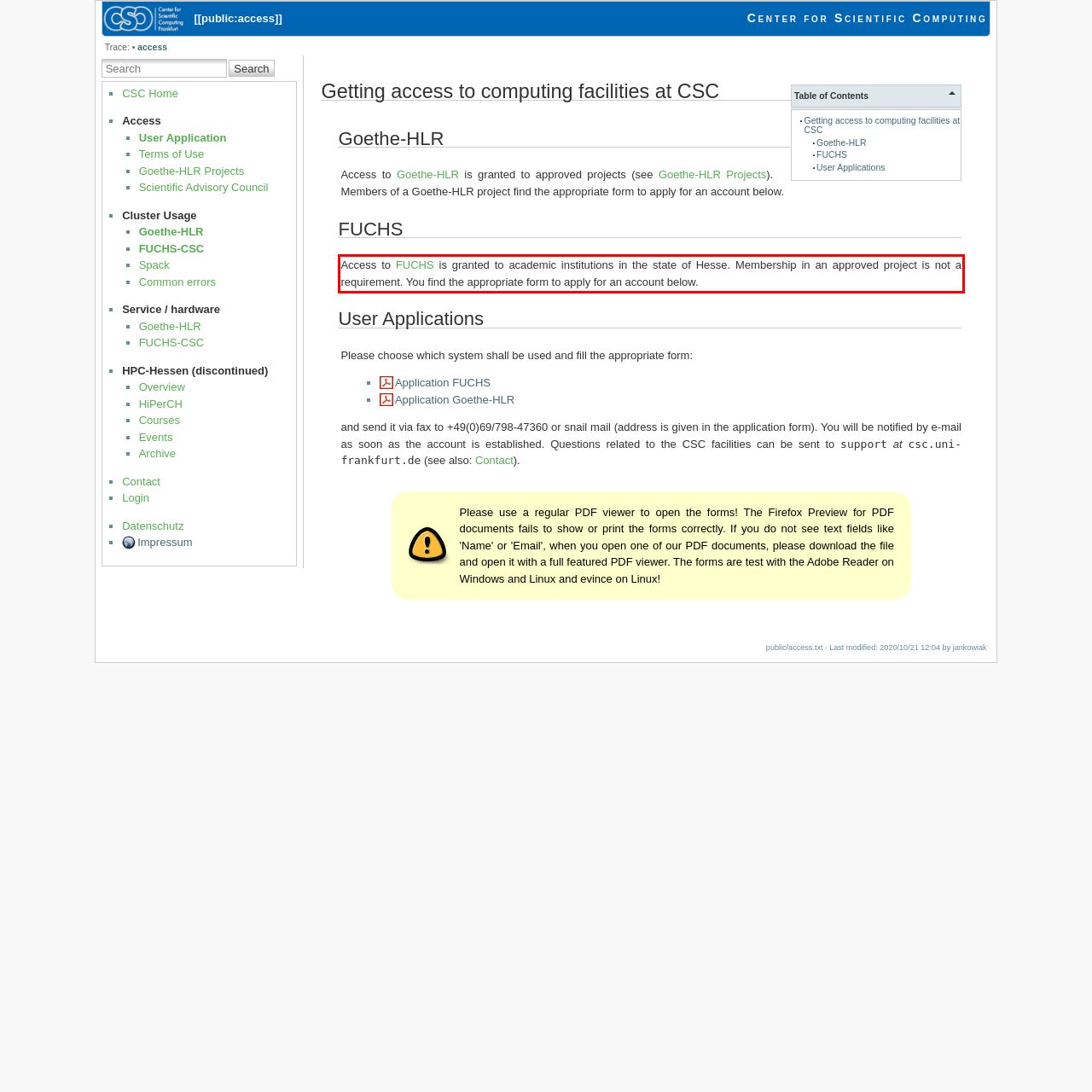Please examine the screenshot of the webpage and read the text present within the red rectangle bounding box.

Access to FUCHS is granted to academic institutions in the state of Hesse. Membership in an approved project is not a requirement. You find the appropriate form to apply for an account below.